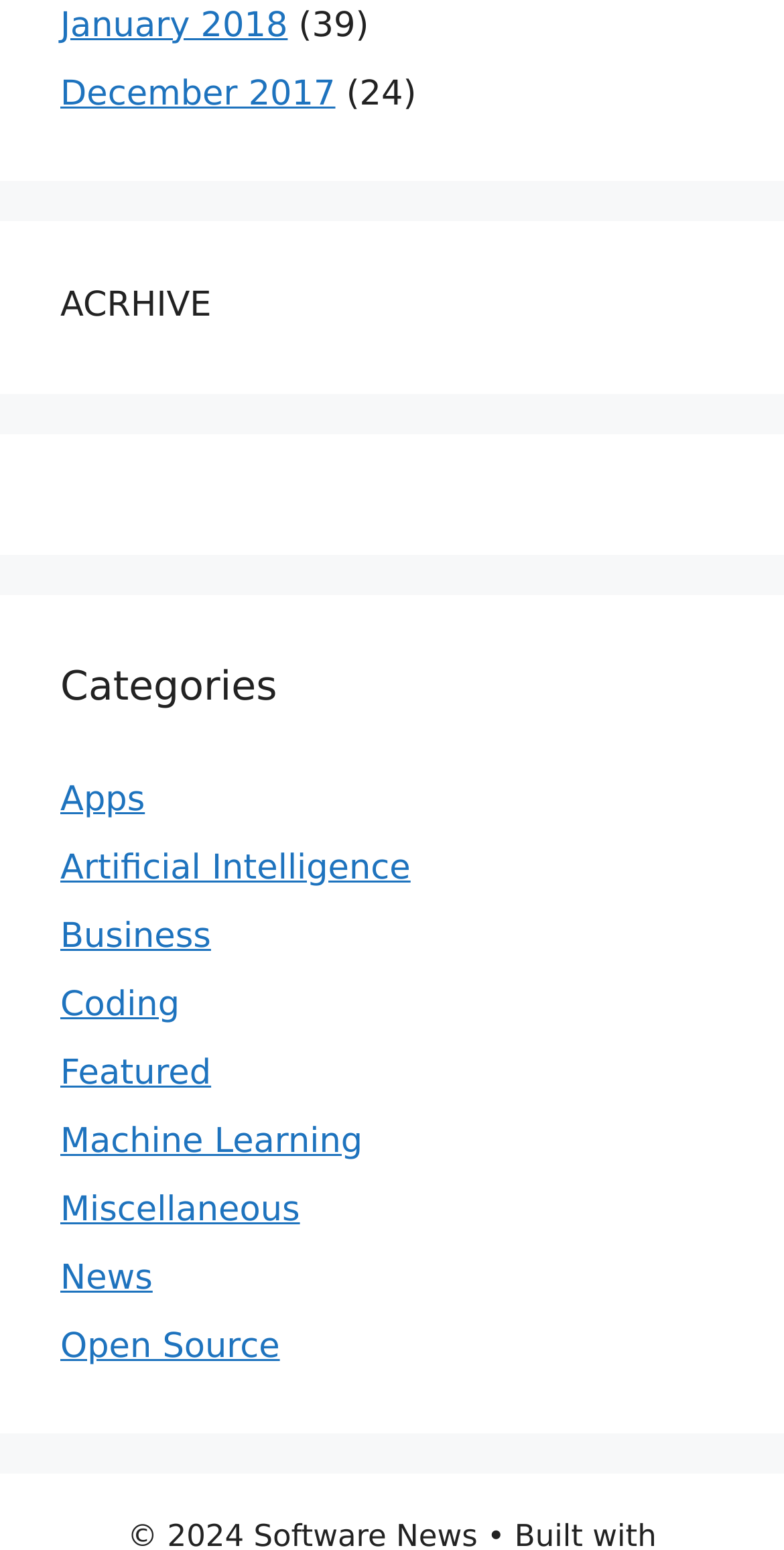What is the earliest month listed?
Give a one-word or short phrase answer based on the image.

December 2017